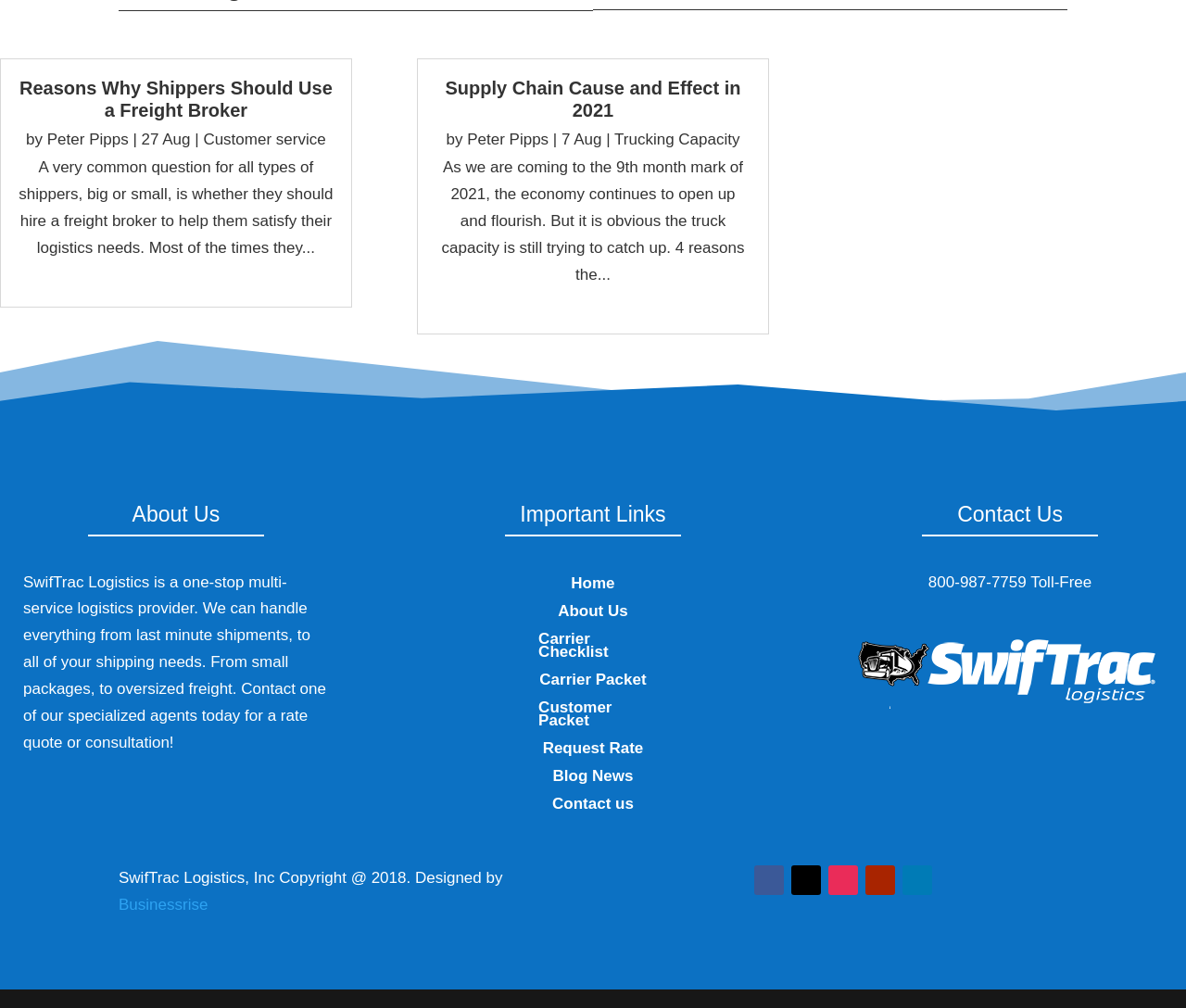Locate the bounding box of the UI element described by: "Follow" in the given webpage screenshot.

[0.698, 0.858, 0.723, 0.888]